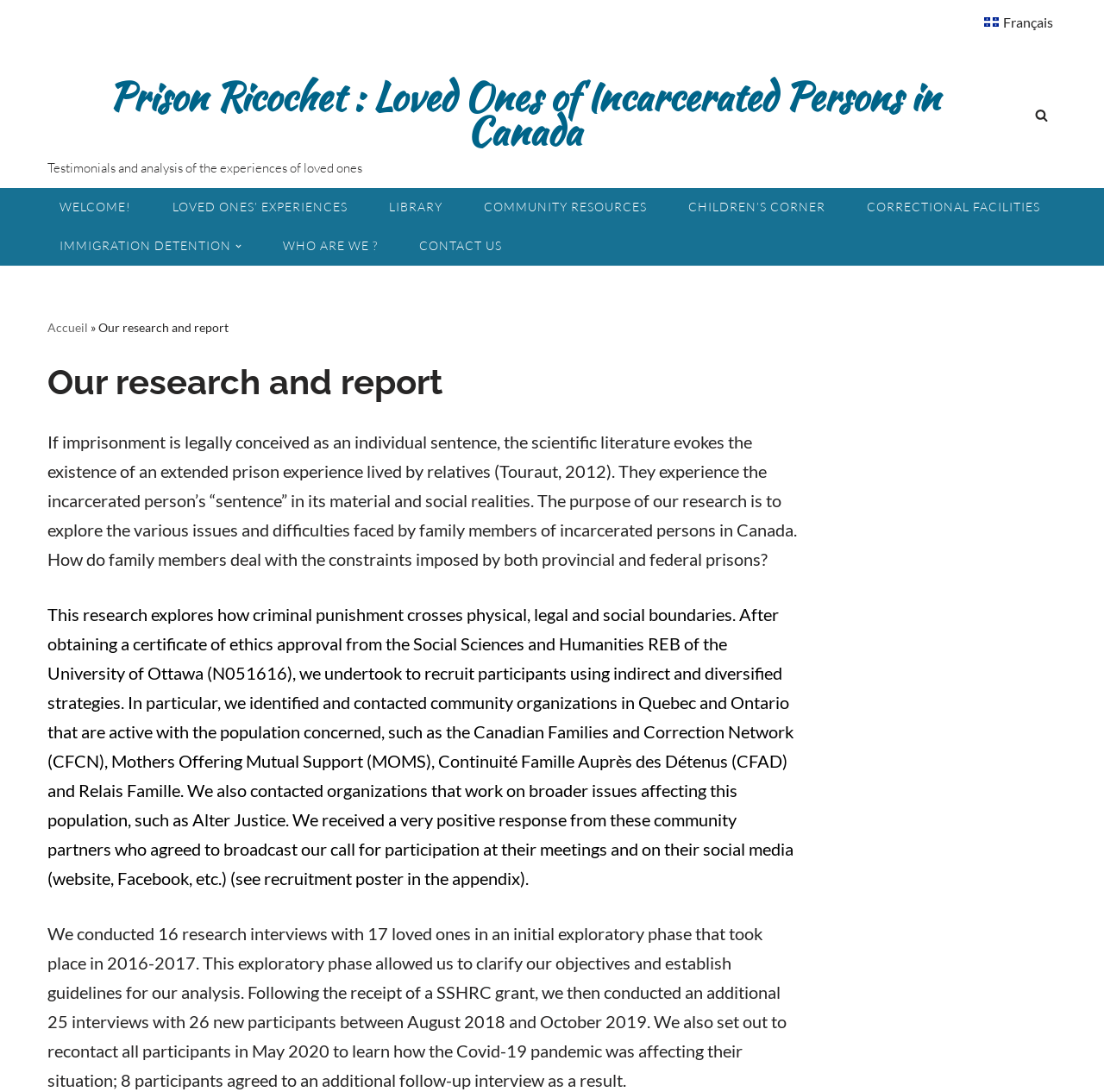Please predict the bounding box coordinates of the element's region where a click is necessary to complete the following instruction: "Switch to French". The coordinates should be represented by four float numbers between 0 and 1, i.e., [left, top, right, bottom].

[0.892, 0.009, 0.954, 0.03]